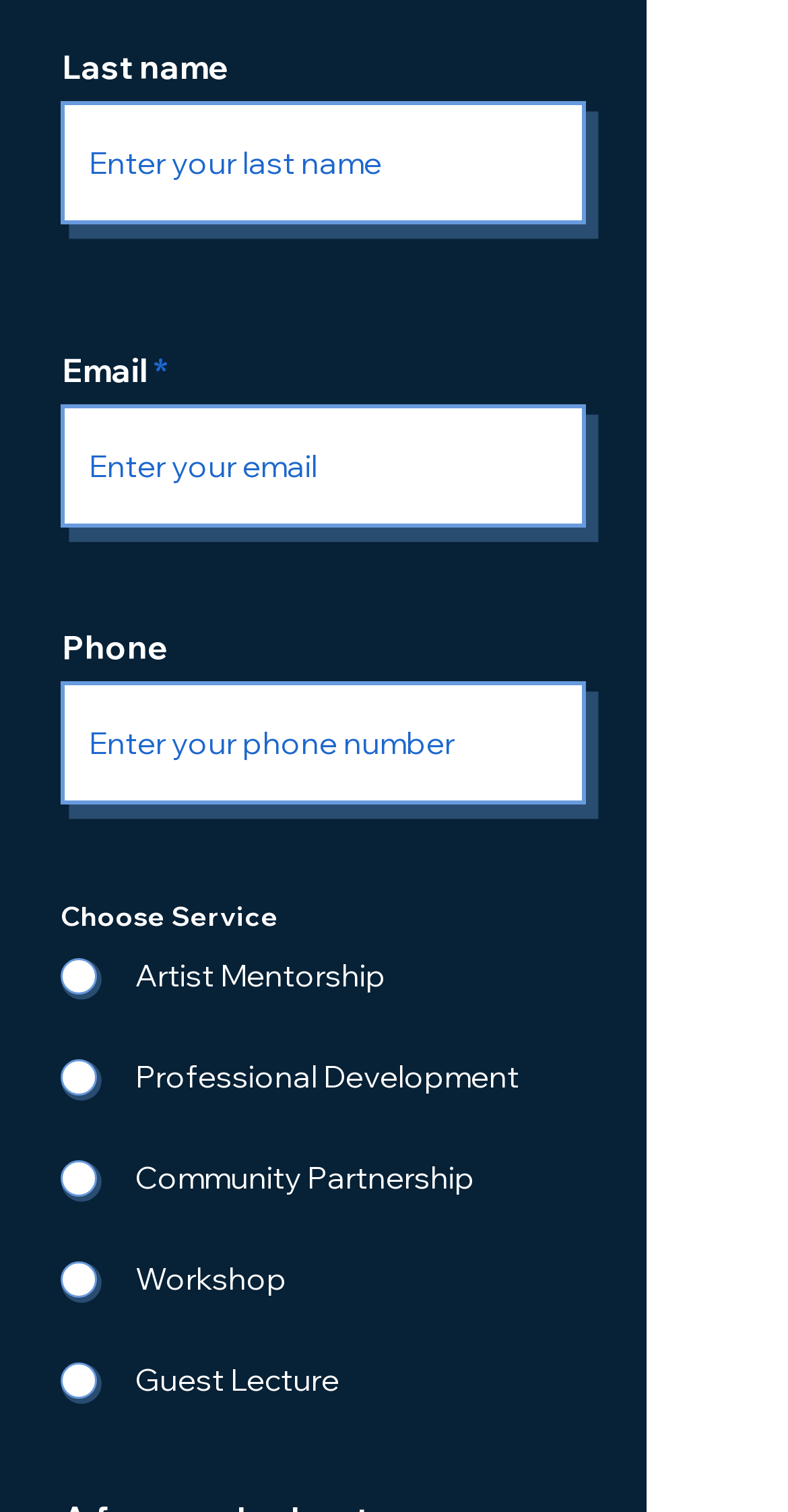Please specify the bounding box coordinates of the region to click in order to perform the following instruction: "check college locations".

None